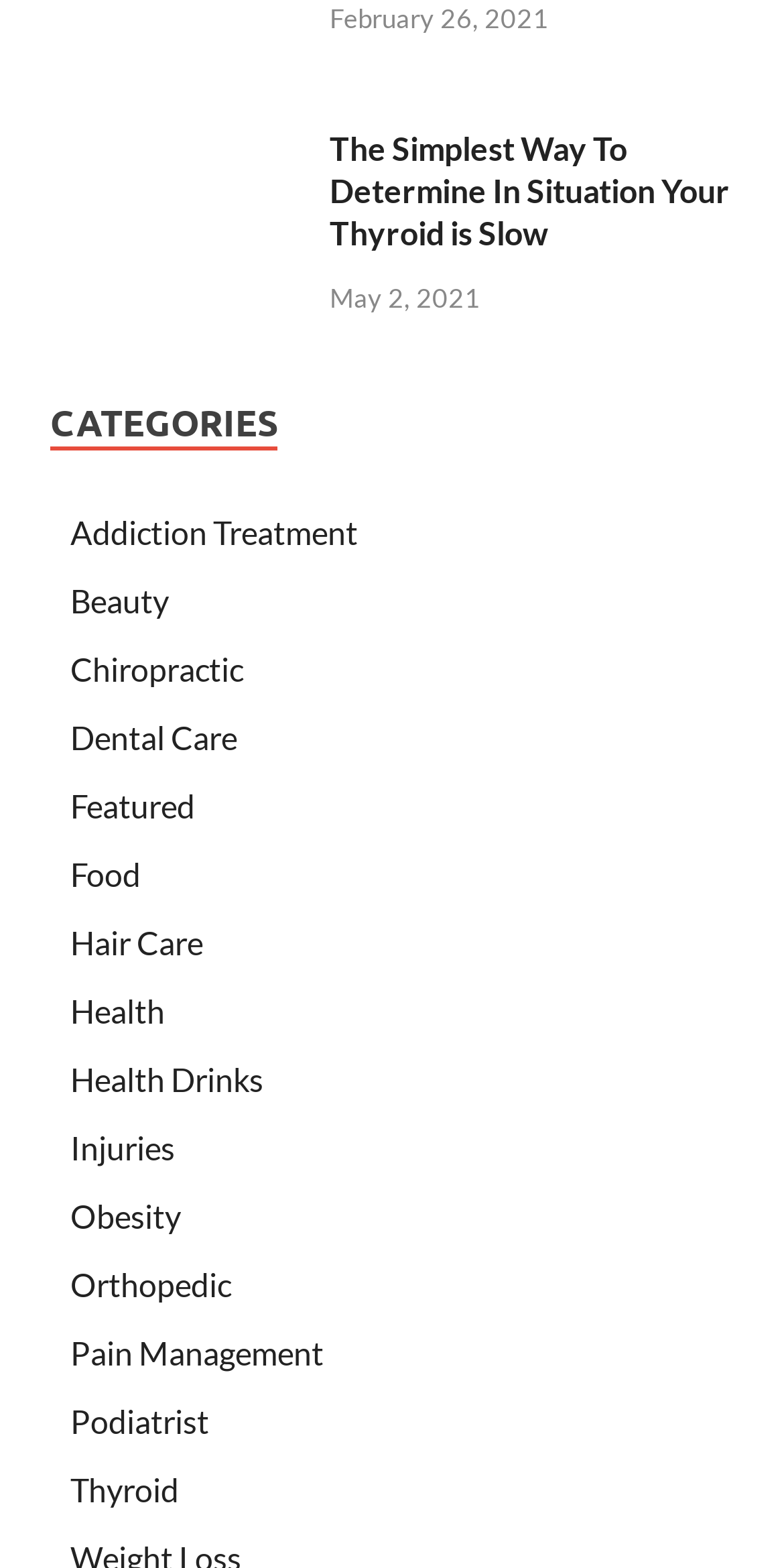Determine the bounding box coordinates of the UI element described below. Use the format (top-left x, top-left y, bottom-right x, bottom-right y) with floating point numbers between 0 and 1: Food

[0.09, 0.545, 0.179, 0.57]